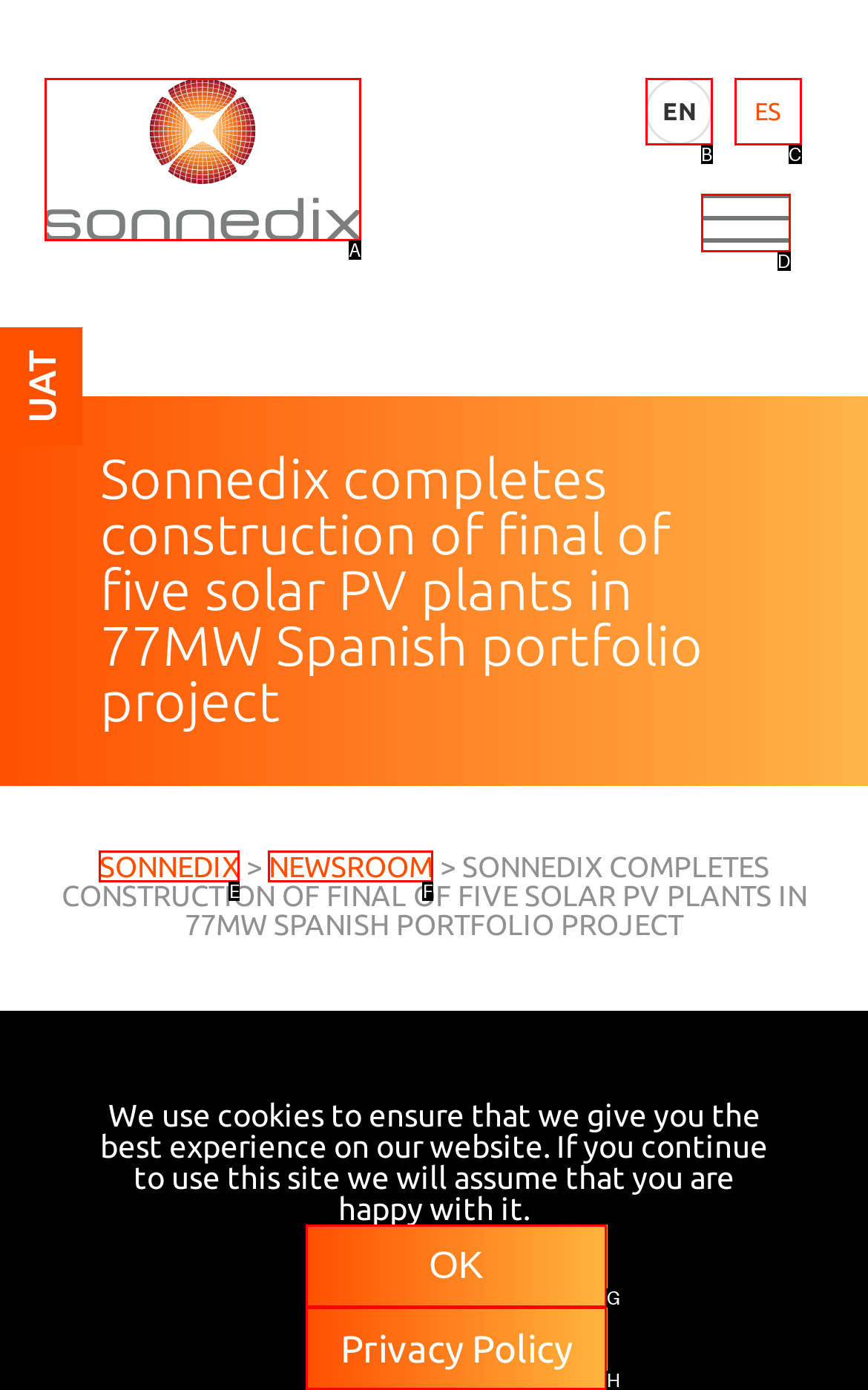Select the HTML element that corresponds to the description: ES. Answer with the letter of the matching option directly from the choices given.

C